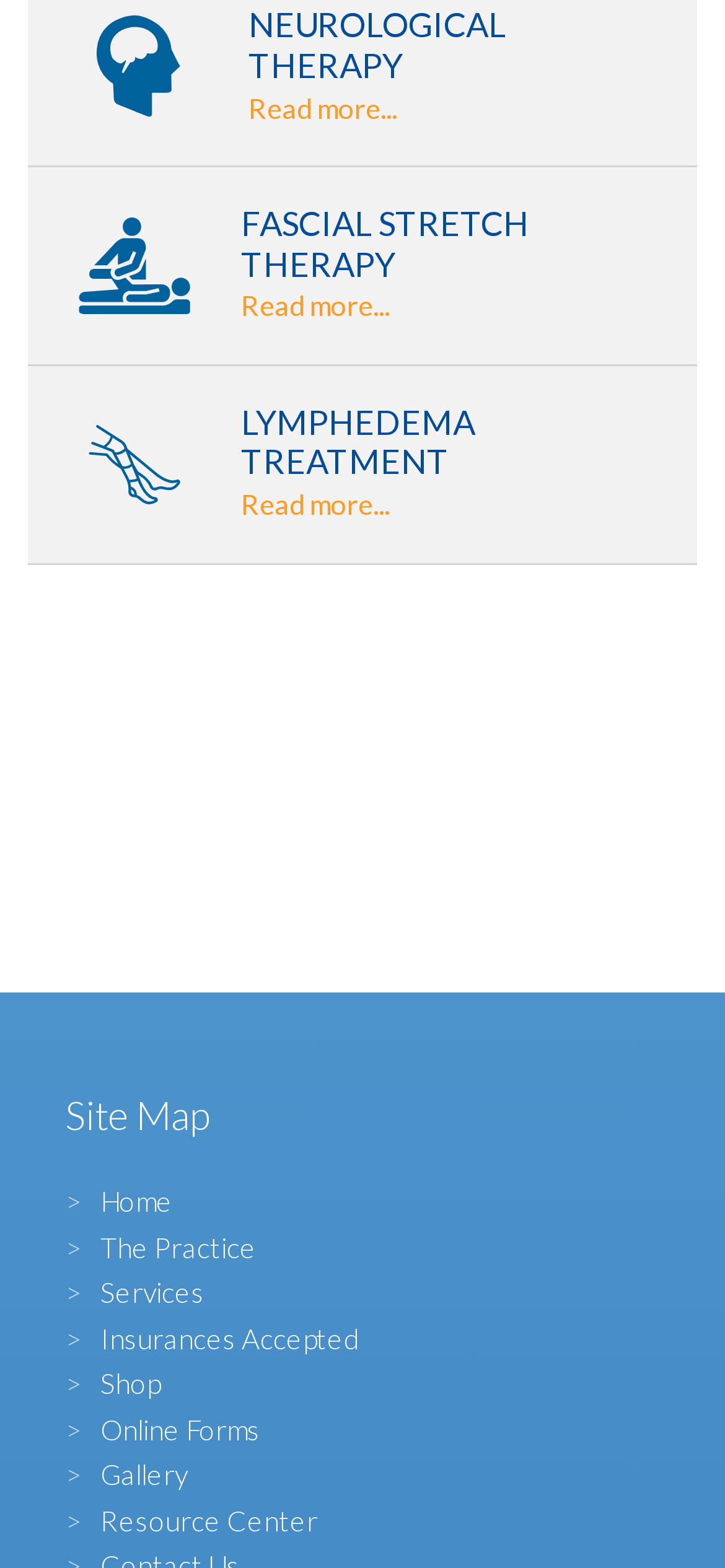Please specify the coordinates of the bounding box for the element that should be clicked to carry out this instruction: "View Fascial Stretch Therapy details". The coordinates must be four float numbers between 0 and 1, formatted as [left, top, right, bottom].

[0.333, 0.184, 0.538, 0.205]